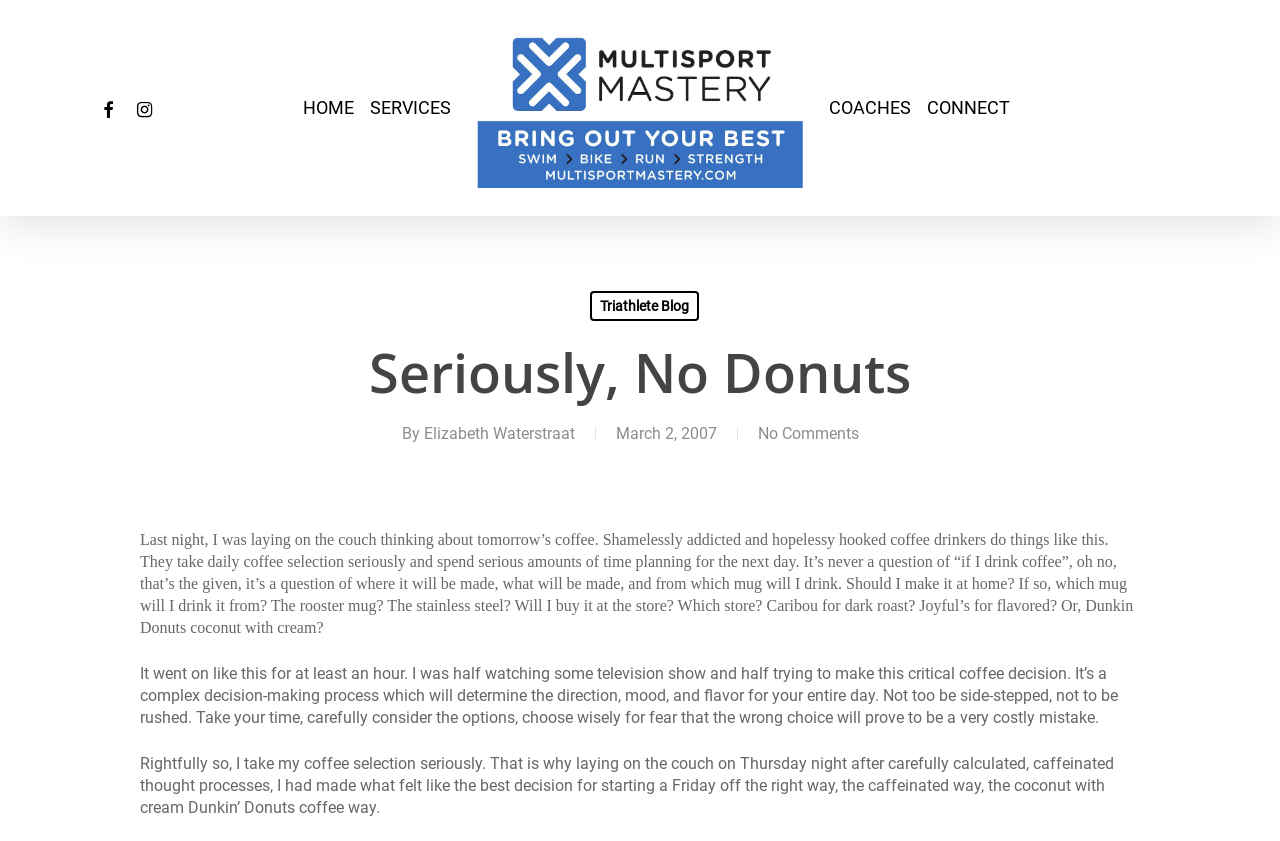Determine the bounding box for the UI element as described: "No Comments". The coordinates should be represented as four float numbers between 0 and 1, formatted as [left, top, right, bottom].

[0.592, 0.504, 0.671, 0.527]